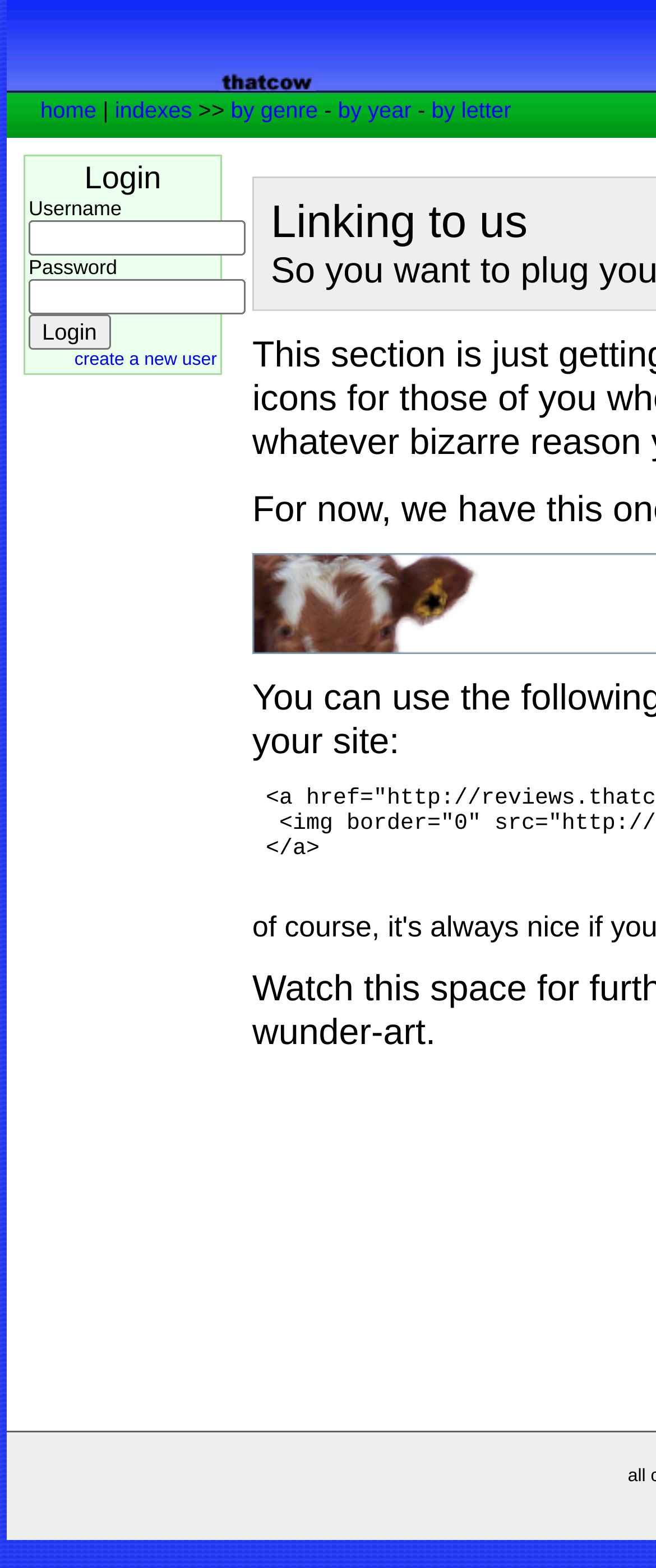Identify the bounding box for the UI element that is described as follows: "parent_node: Username name="username"".

[0.044, 0.14, 0.374, 0.163]